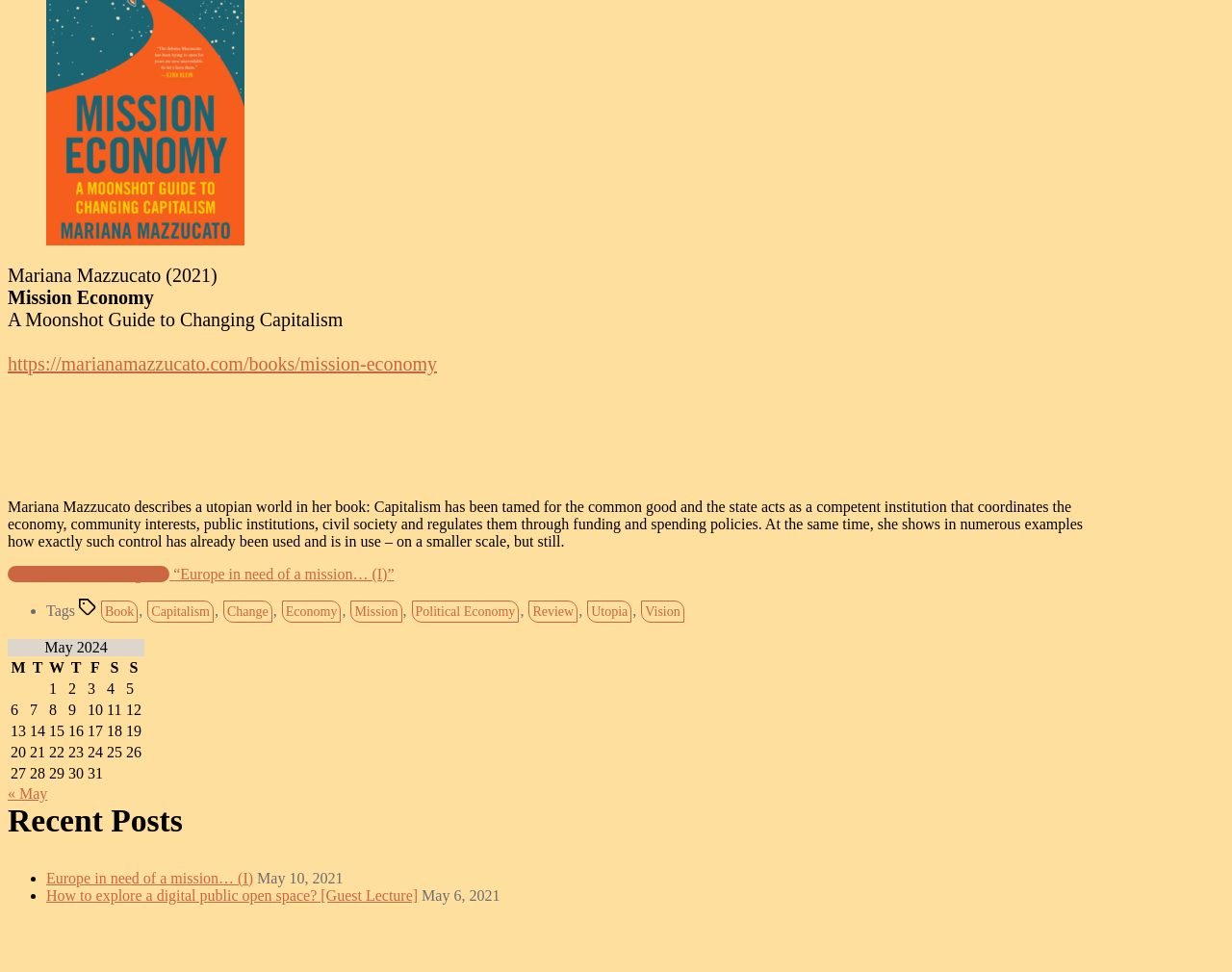Reply to the question below using a single word or brief phrase:
What is the previous month in the calendar navigation?

« May